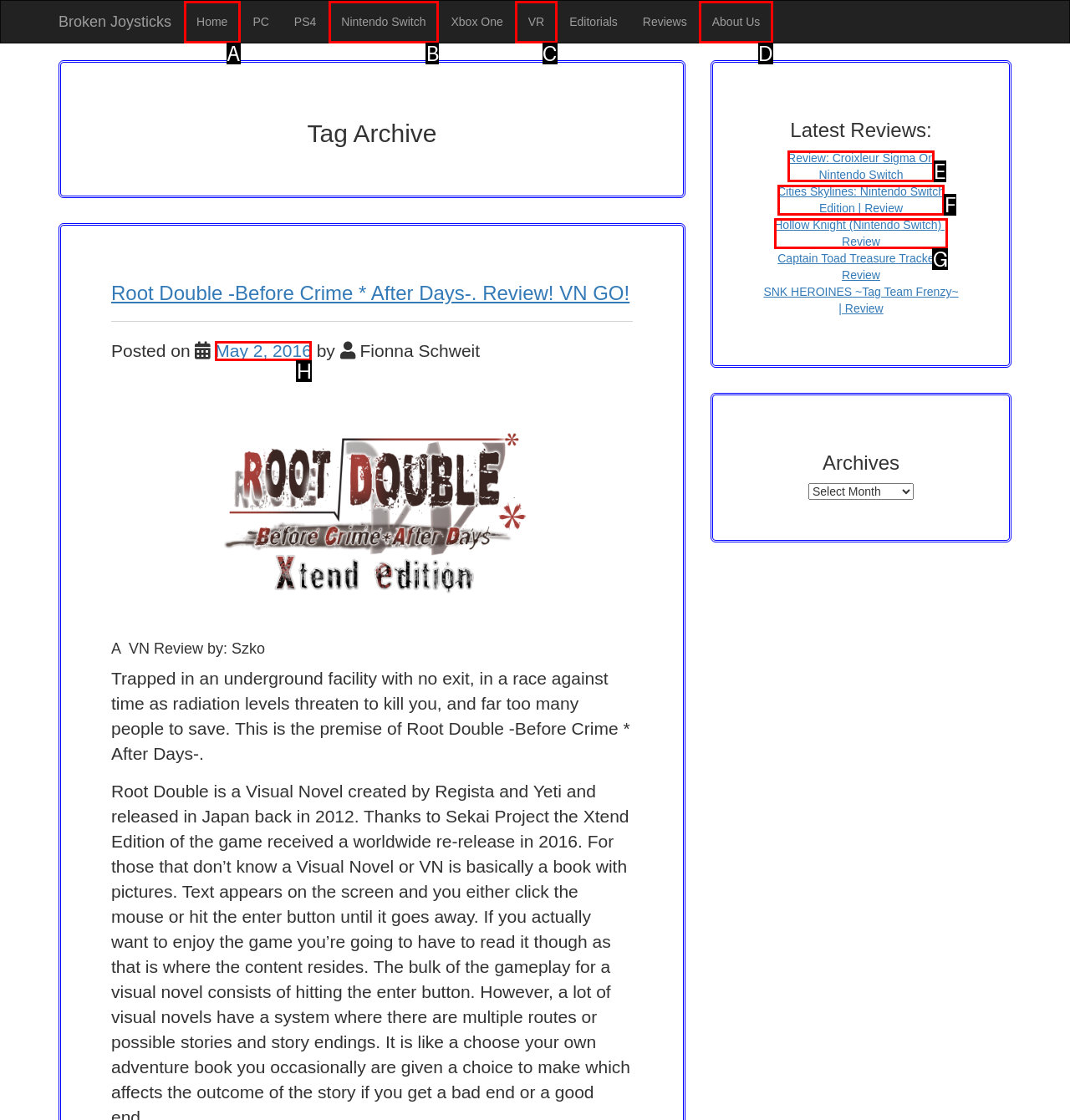From the options shown in the screenshot, tell me which lettered element I need to click to complete the task: read review of Croixleur Sigma On Nintendo Switch.

E